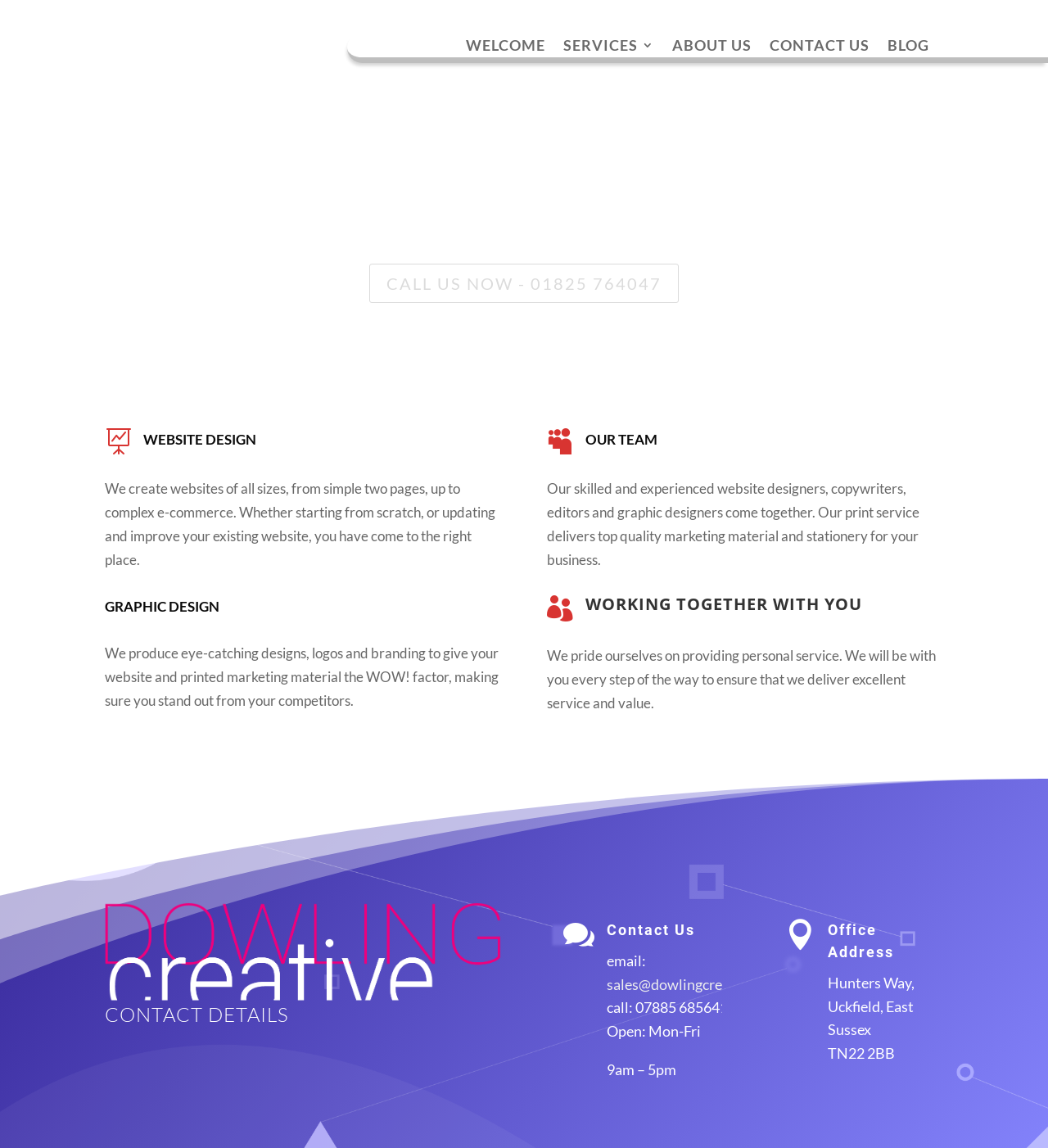Provide a thorough summary of the webpage.

The webpage is about Dowling Creative, a company that offers web design and graphic design services in Lewes, Hailsham, and Heathfield. 

At the top of the page, there are five navigation links: "WELCOME", "SERVICES 3", "ABOUT US", "CONTACT US", and "BLOG". 

Below the navigation links, there is a large section that takes up most of the page. This section is divided into two columns. The left column contains several headings, including "EFFECTIVE WEBSITES", "AND DESIGN SOLUTIONS", "Lewes, Hailsham & Heathfield", "First impressions really count!", and "Let’s make sure your website and marketing material is the best, quickly converting enquiries to clients.". There is also a call-to-action link "CALL US NOW - 01825 764047" and a table with a link to "WEBSITE DESIGN" and an icon. 

The right column contains two tables. The first table has a link to "GRAPHIC DESIGN" and a paragraph of text describing the company's graphic design services. The second table has a link to "OUR TEAM" and a paragraph of text describing the company's team of designers, copywriters, editors, and graphic designers. 

Further down the page, there is a section with a heading "WORKING TOGETHER WITH YOU" and a paragraph of text describing the company's approach to working with clients. 

At the bottom of the page, there is a section with contact details, including an address, phone number, and email address. There are also icons and headings to separate the different types of contact information.